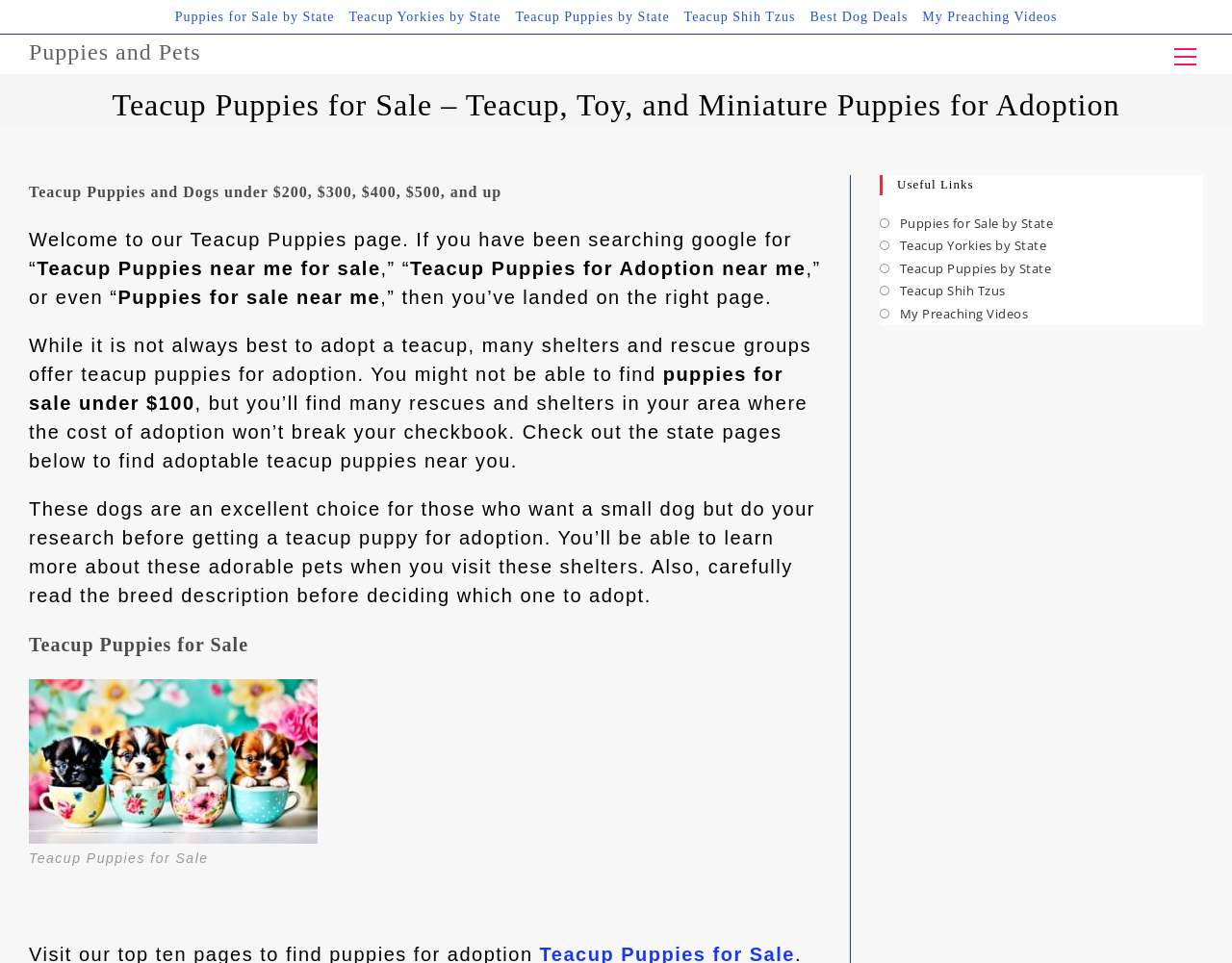What is the purpose of the webpage?
Offer a detailed and full explanation in response to the question.

Based on the webpage content, it appears that the purpose of the webpage is to provide information on Teacup Puppies, including their sale, adoption, and related information, as well as to connect users with shelters and rescue groups that offer Teacup Puppies for adoption.